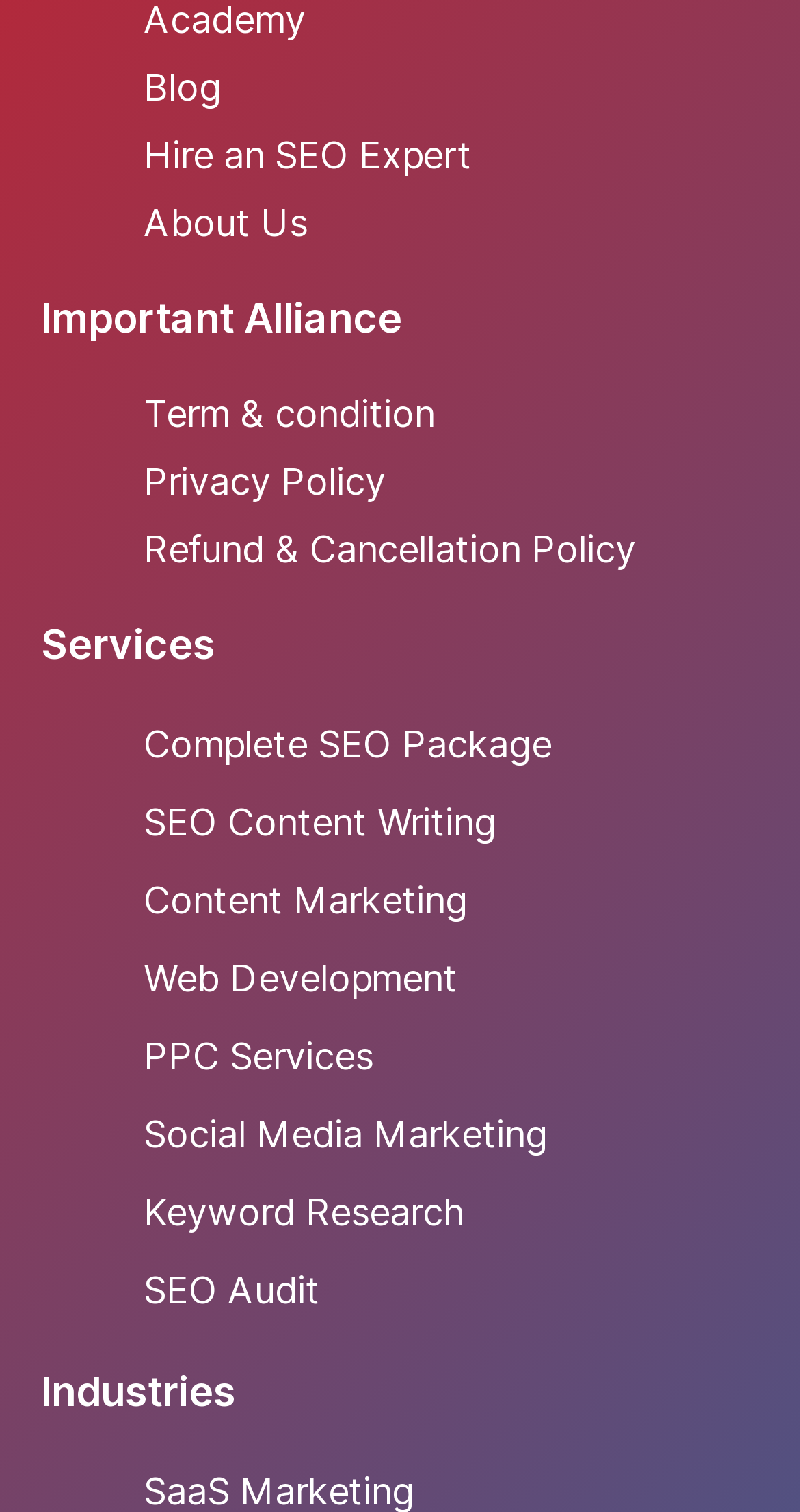What is the purpose of the 'Hire an SEO Expert' link?
Answer the question with a thorough and detailed explanation.

The 'Hire an SEO Expert' link is located at the top of the webpage, suggesting that it allows users to hire an SEO expert, likely for their website or online presence.